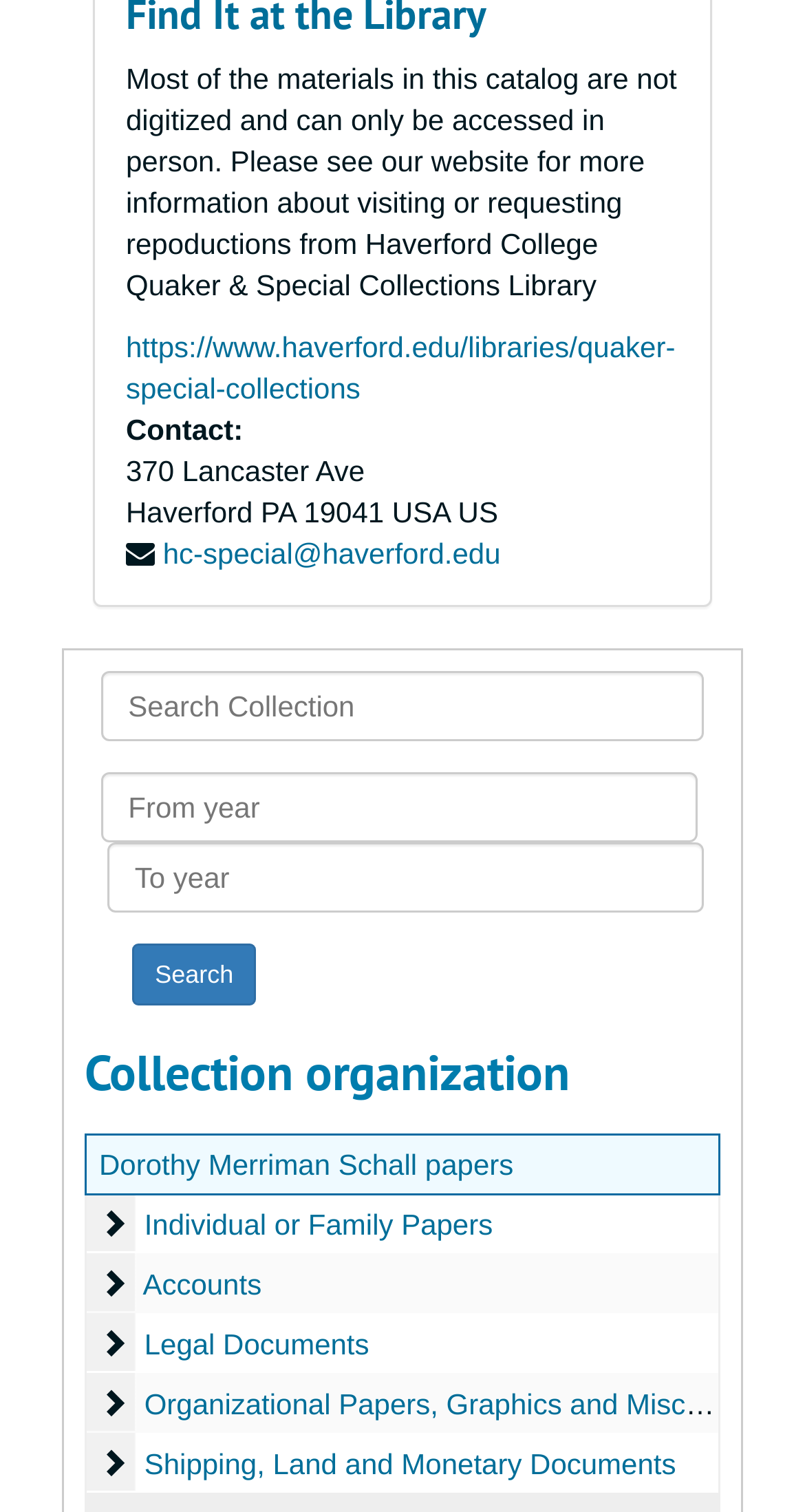Please identify the coordinates of the bounding box that should be clicked to fulfill this instruction: "Search Collection".

[0.126, 0.444, 0.874, 0.491]